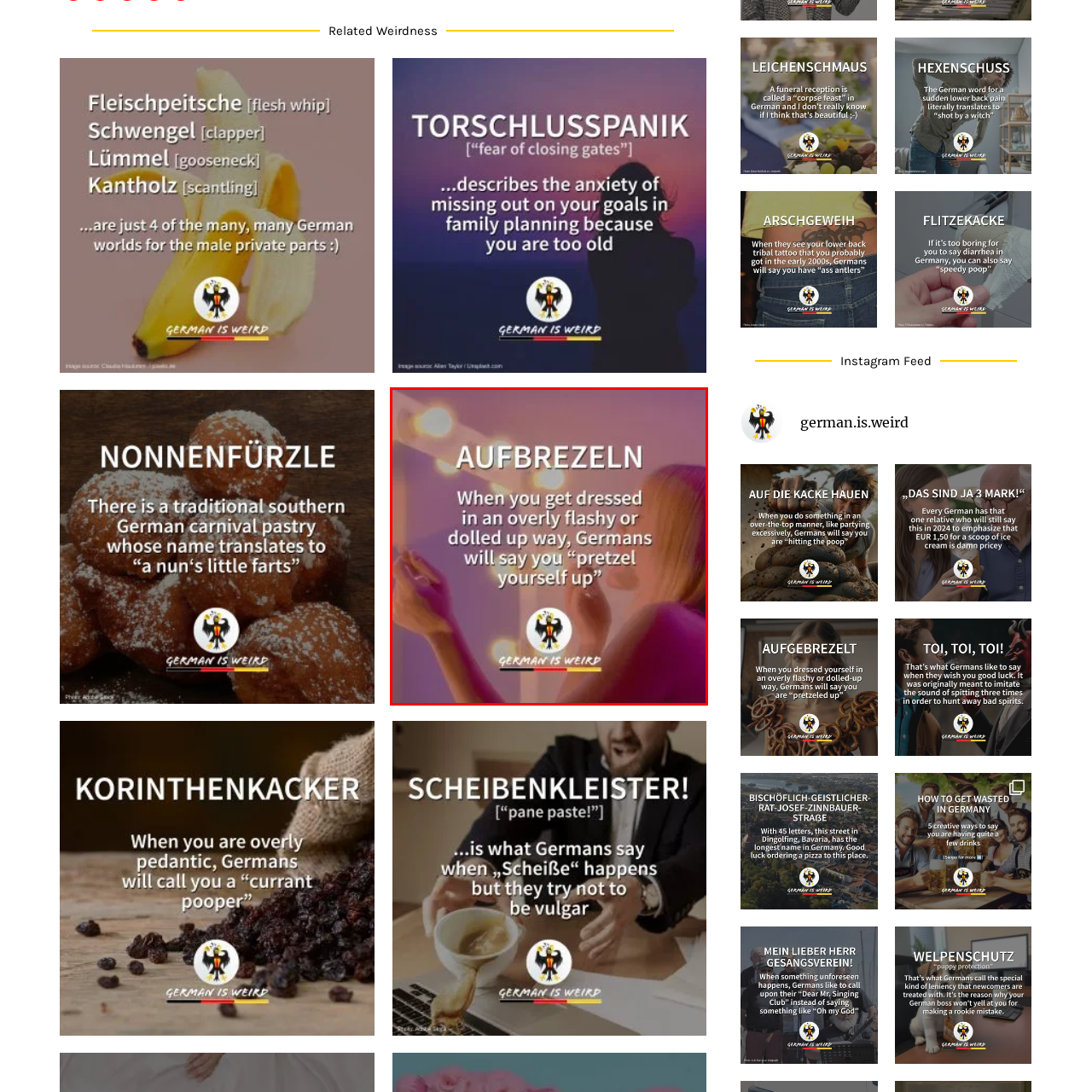Craft an in-depth description of the visual elements captured within the red box.

The image features the term "AUFBREZELN," which humorously illustrates a unique aspect of German culture. It conveys that when someone dresses in an overly flashy or overly done-up manner, Germans might say they have "pretzelled themselves up." The background is designed with soft, pastel lighting that complements the playful nature of the phrase. At the bottom of the image is the phrase "GERMAN IS WEIRD," emphasizing a lighthearted exploration of quirky German expressions. This blend of visual elements and text showcases the cultural richness and humorous nuances of the German language.